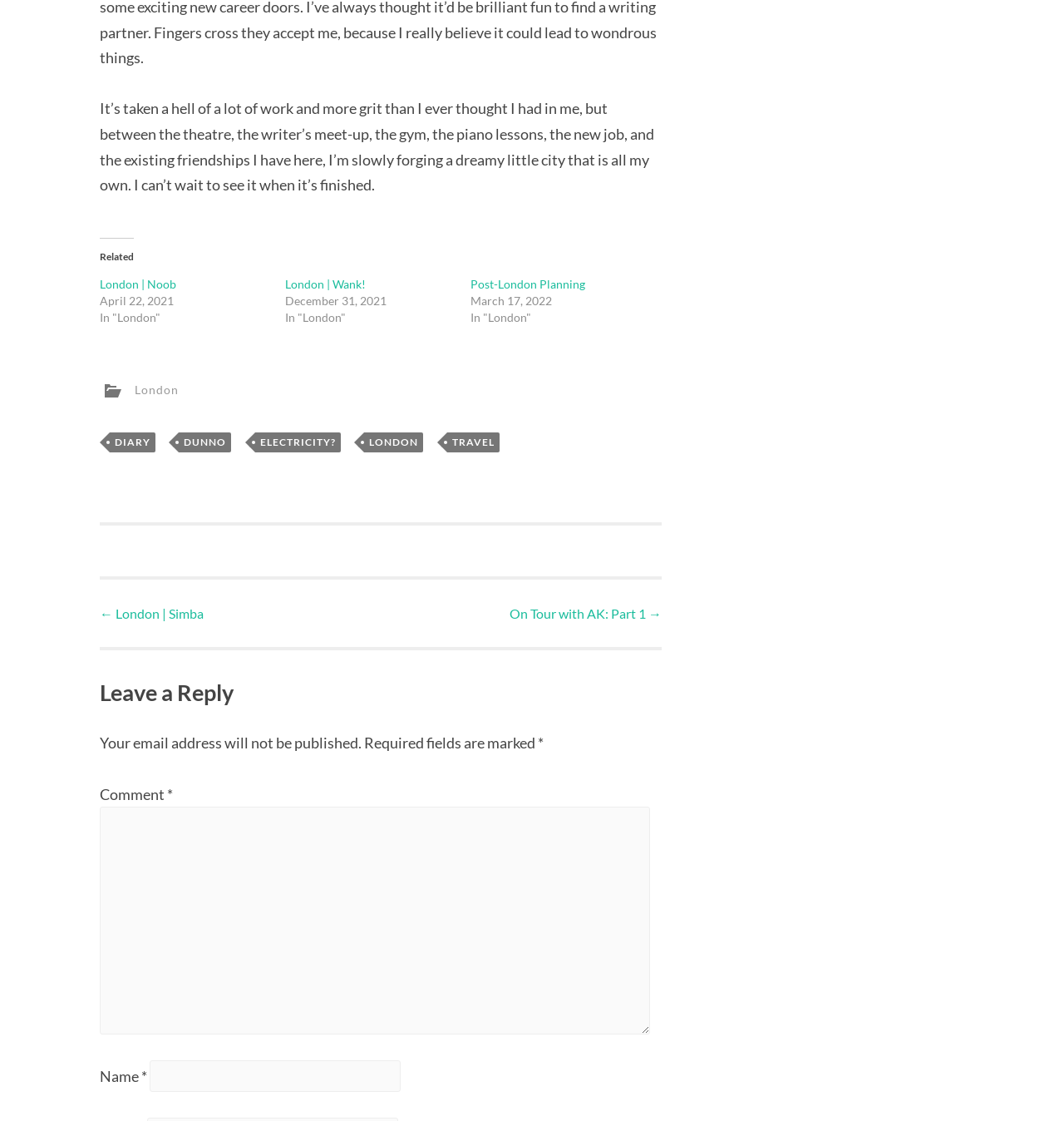What is the navigation section below the post?
Refer to the image and give a detailed answer to the question.

The section below the post contains links to previous and next posts, labeled '← London | Simba' and 'On Tour with AK: Part 1 →', respectively. This section is headed by the text 'Post navigation'.